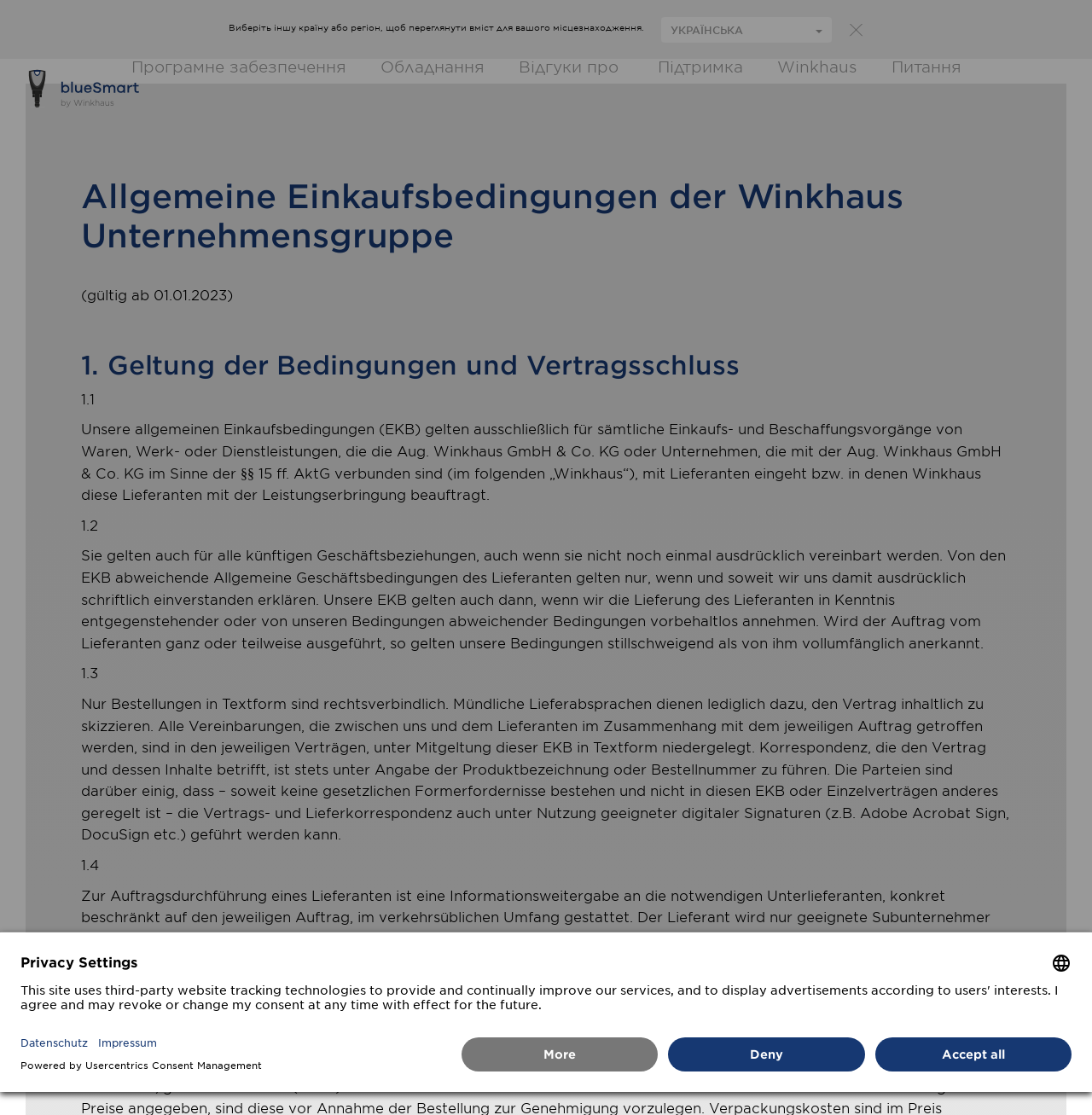Please identify the bounding box coordinates of the element on the webpage that should be clicked to follow this instruction: "Go to the support page". The bounding box coordinates should be given as four float numbers between 0 and 1, formatted as [left, top, right, bottom].

[0.602, 0.073, 0.68, 0.086]